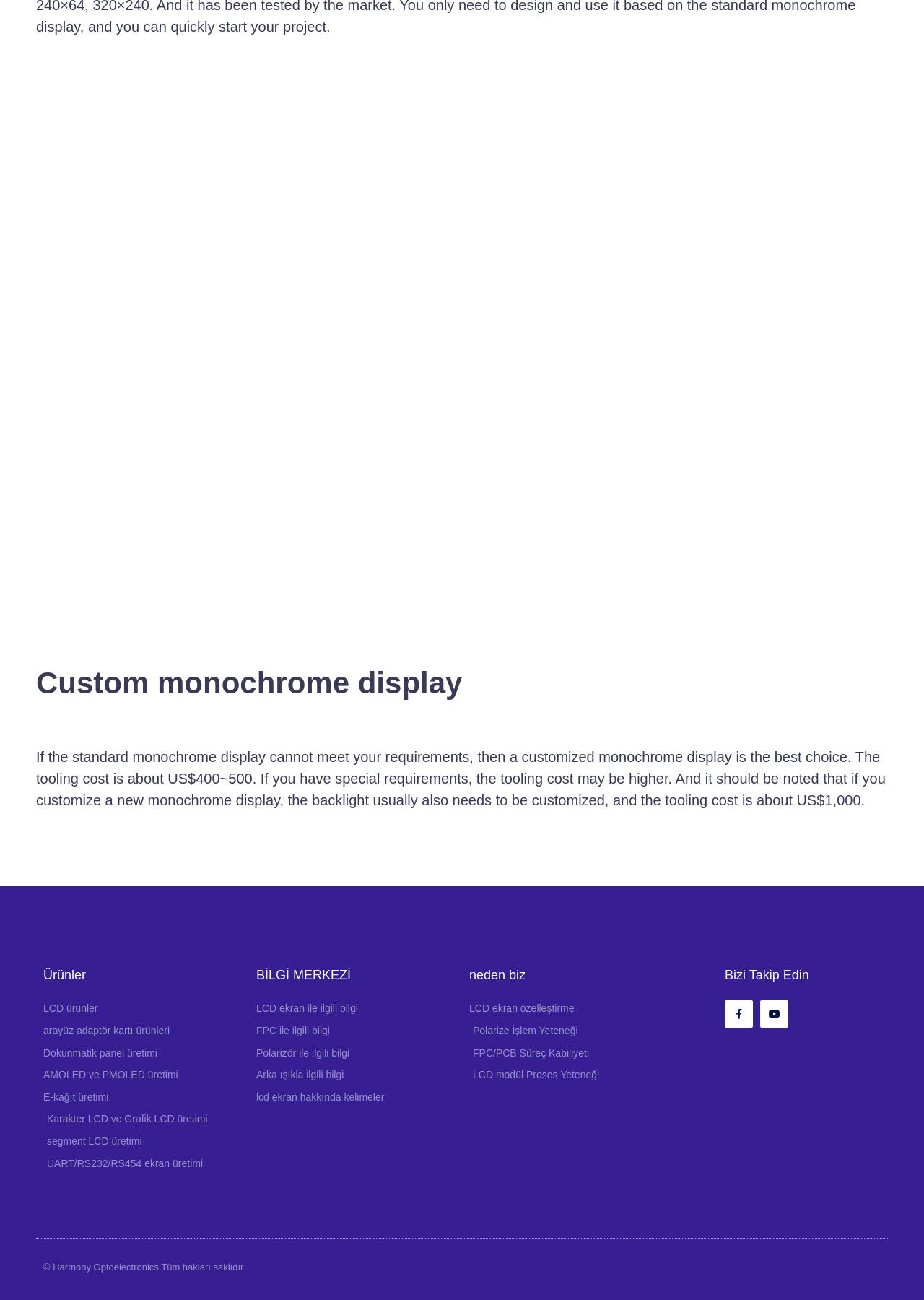Using the elements shown in the image, answer the question comprehensively: What is the main topic of the webpage?

The main topic of the webpage is custom monochrome display, which can be inferred from the heading 'Custom monochrome display' and the text that follows, explaining the benefits and costs of customizing a monochrome display.